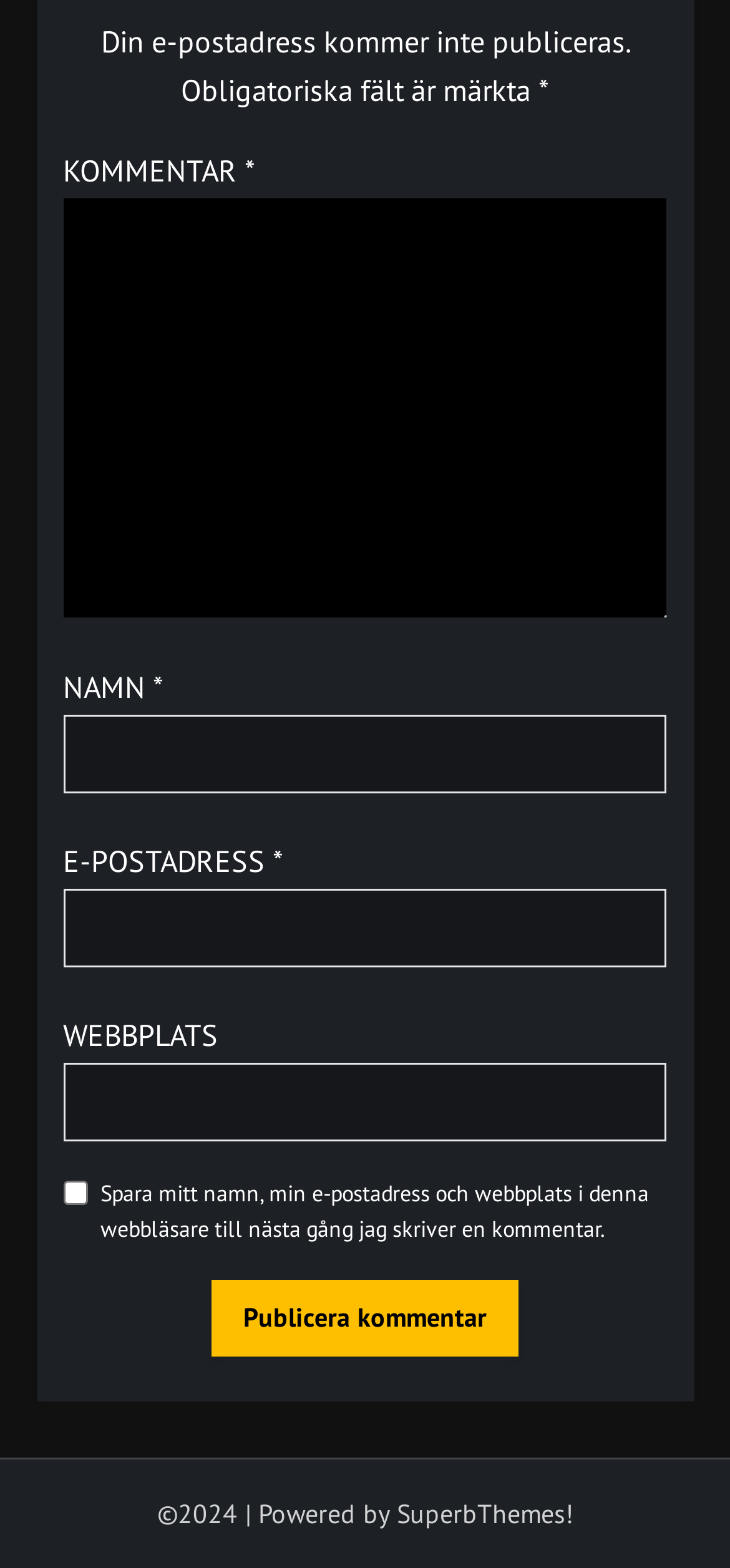Review the image closely and give a comprehensive answer to the question: What is required to submit a comment?

The webpage has three required fields: 'NAMN', 'E-POSTADRESS', and 'KOMMENTAR', which are labeled with an asterisk (*) symbol. This indicates that a user must fill in these fields to submit a comment.